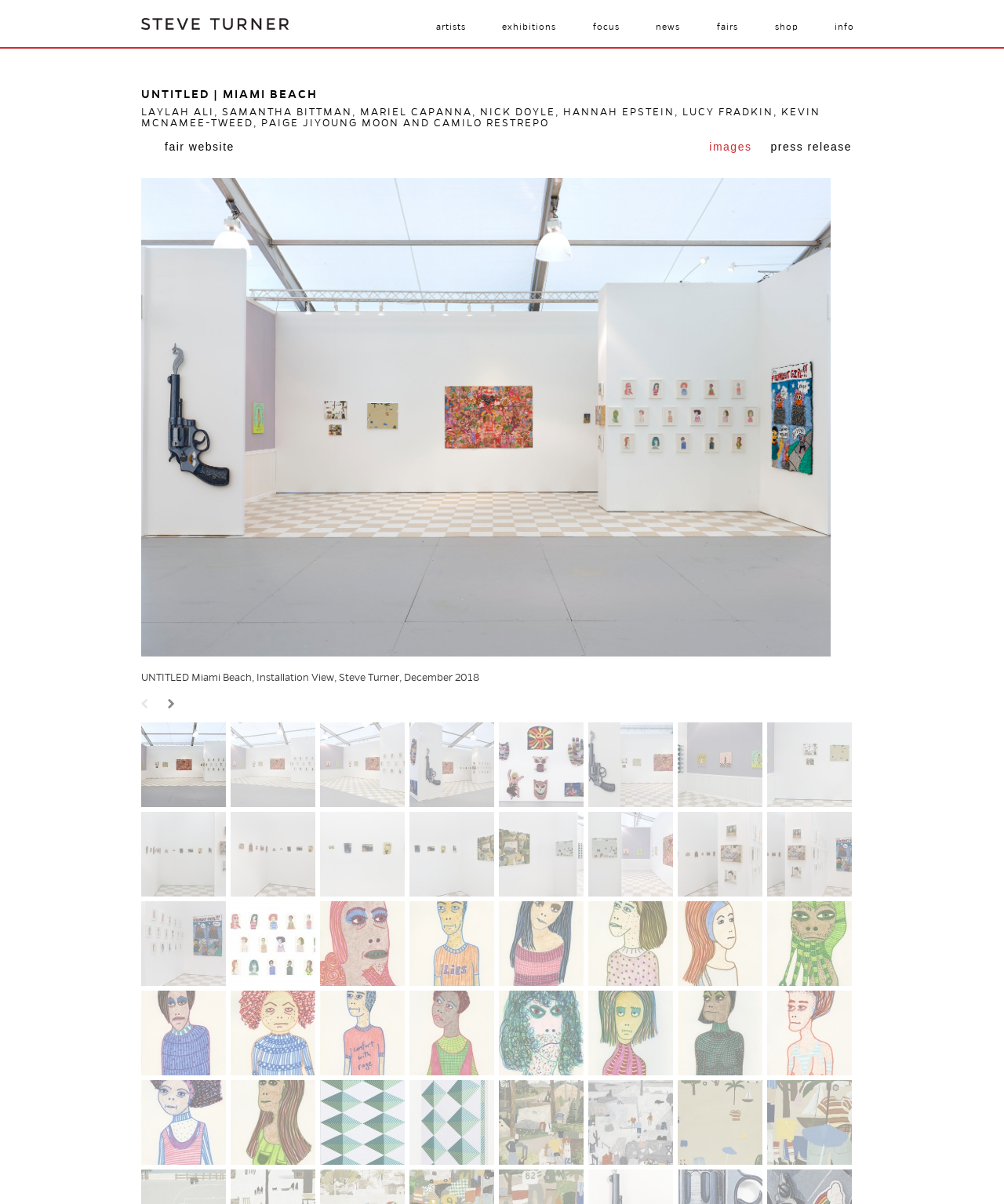Can you find the bounding box coordinates for the element to click on to achieve the instruction: "view the 'press release'"?

[0.76, 0.113, 0.856, 0.134]